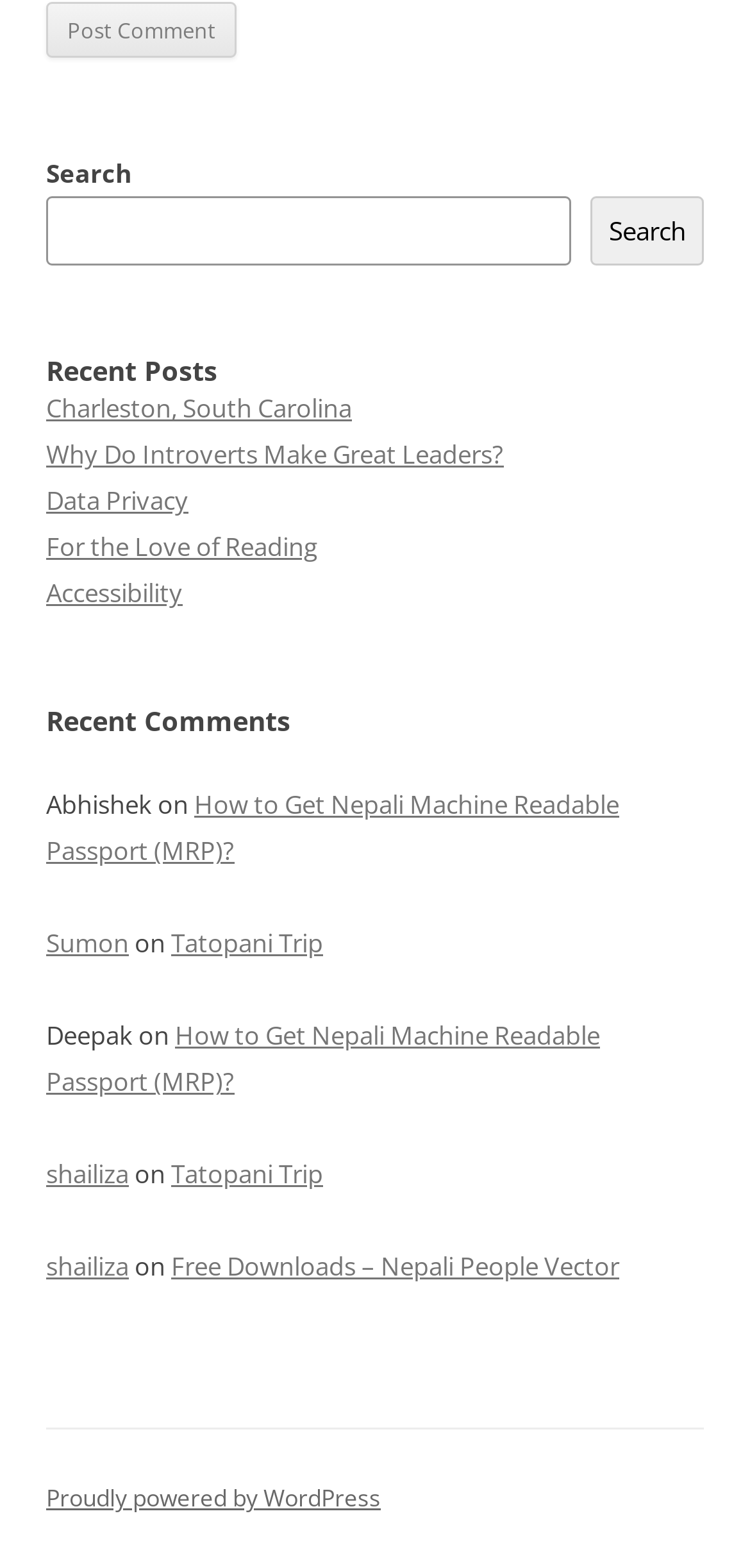What is the common theme among the links under 'Recent Comments'?
Provide an in-depth answer to the question, covering all aspects.

The links under 'Recent Comments' all seem to be user names, such as 'Abhishek', 'Sumon', 'Deepak', and 'shailiza', which suggests that they are comments made by different users on the webpage.